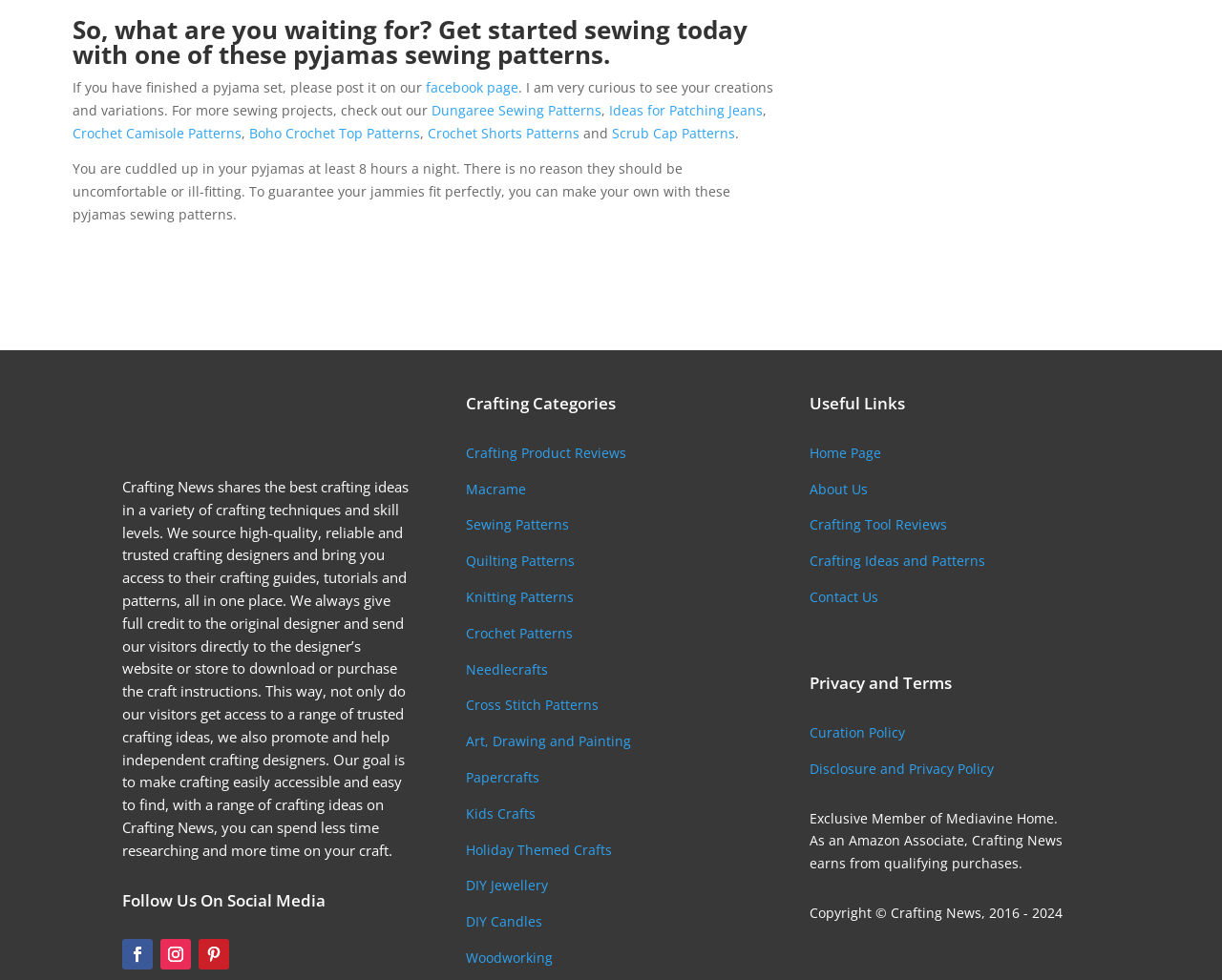Please specify the bounding box coordinates of the clickable region necessary for completing the following instruction: "Read about Essi Avellan". The coordinates must consist of four float numbers between 0 and 1, i.e., [left, top, right, bottom].

None